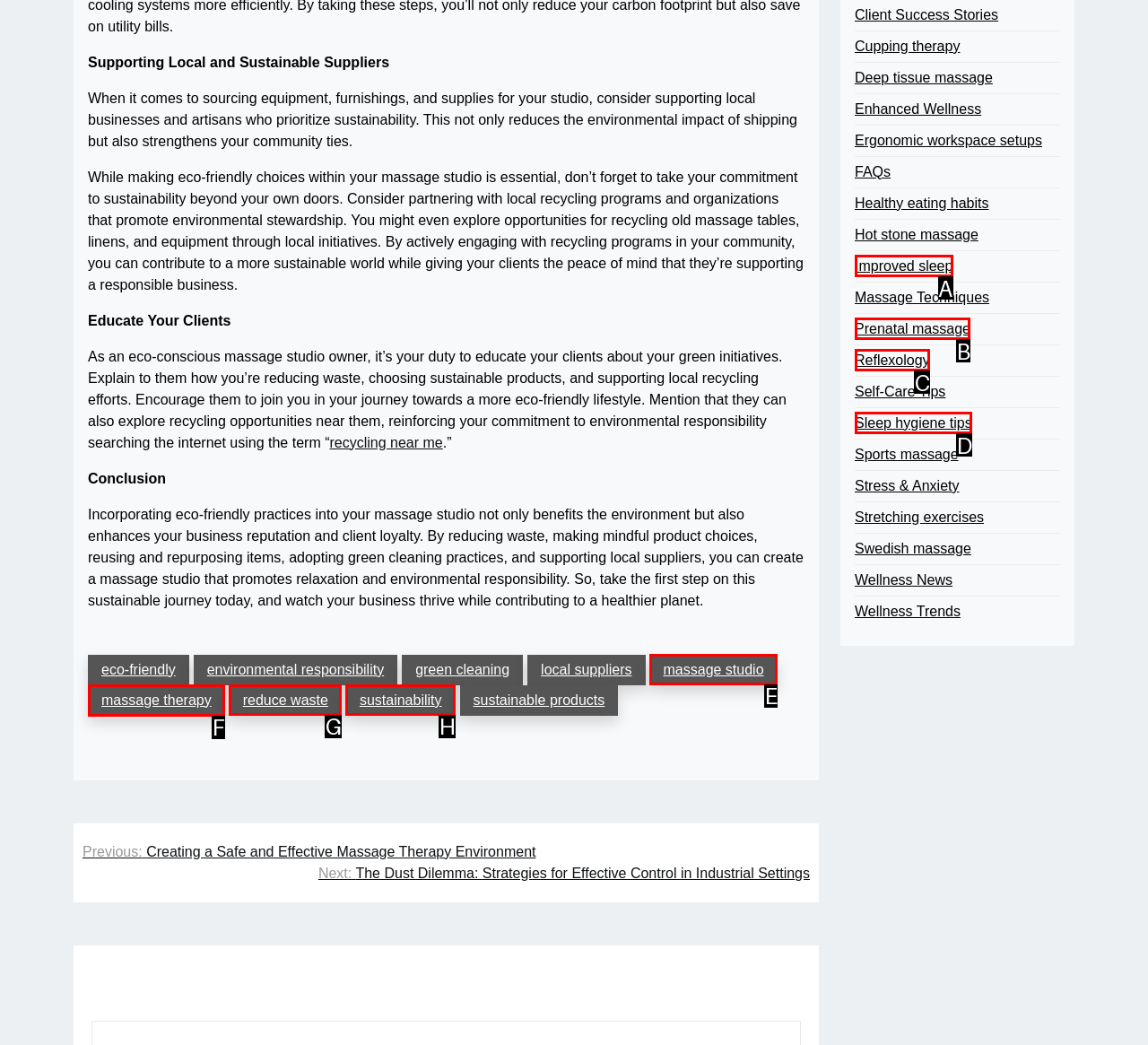Point out the HTML element I should click to achieve the following task: Click on the 'Home' link Provide the letter of the selected option from the choices.

None